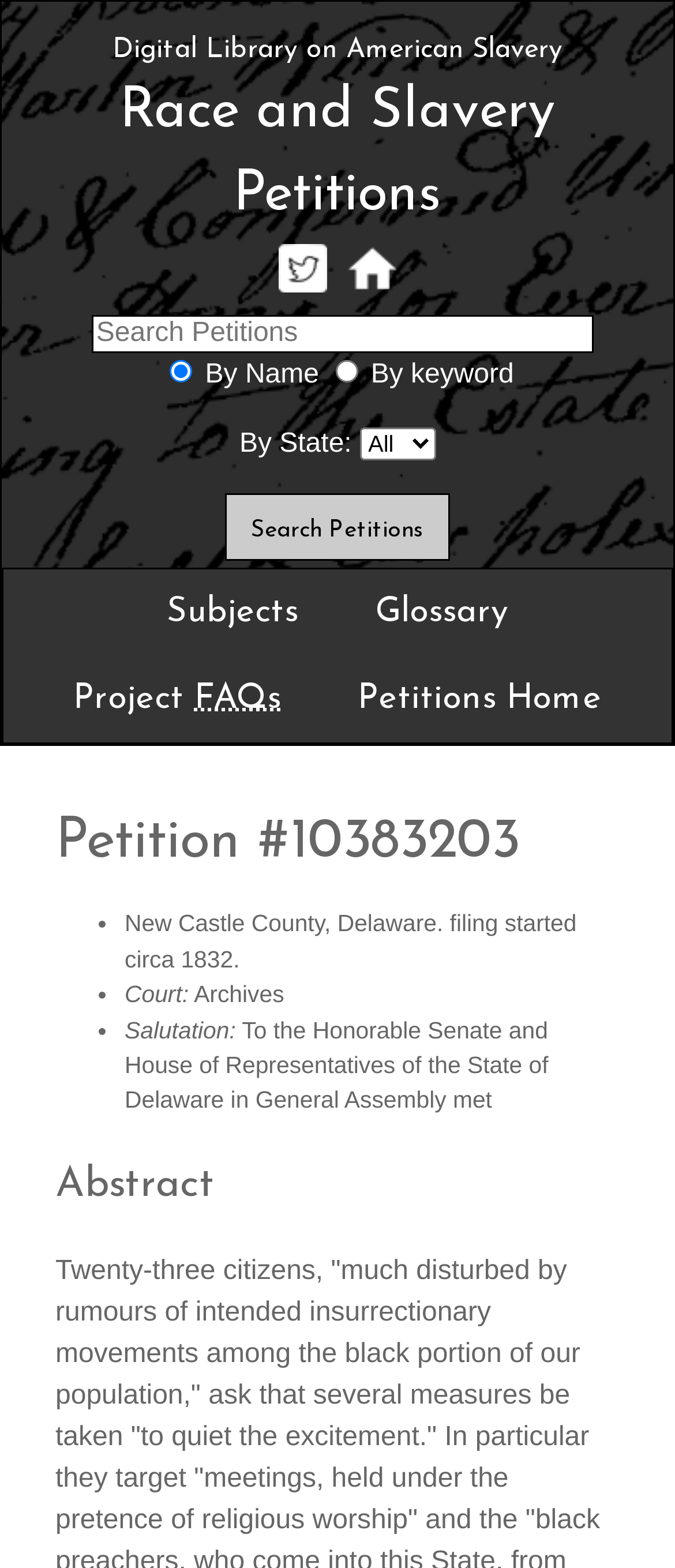For the following element description, predict the bounding box coordinates in the format (top-left x, top-left y, bottom-right x, bottom-right y). All values should be floating point numbers between 0 and 1. Description: Race and Slavery Petitions

[0.177, 0.054, 0.823, 0.142]